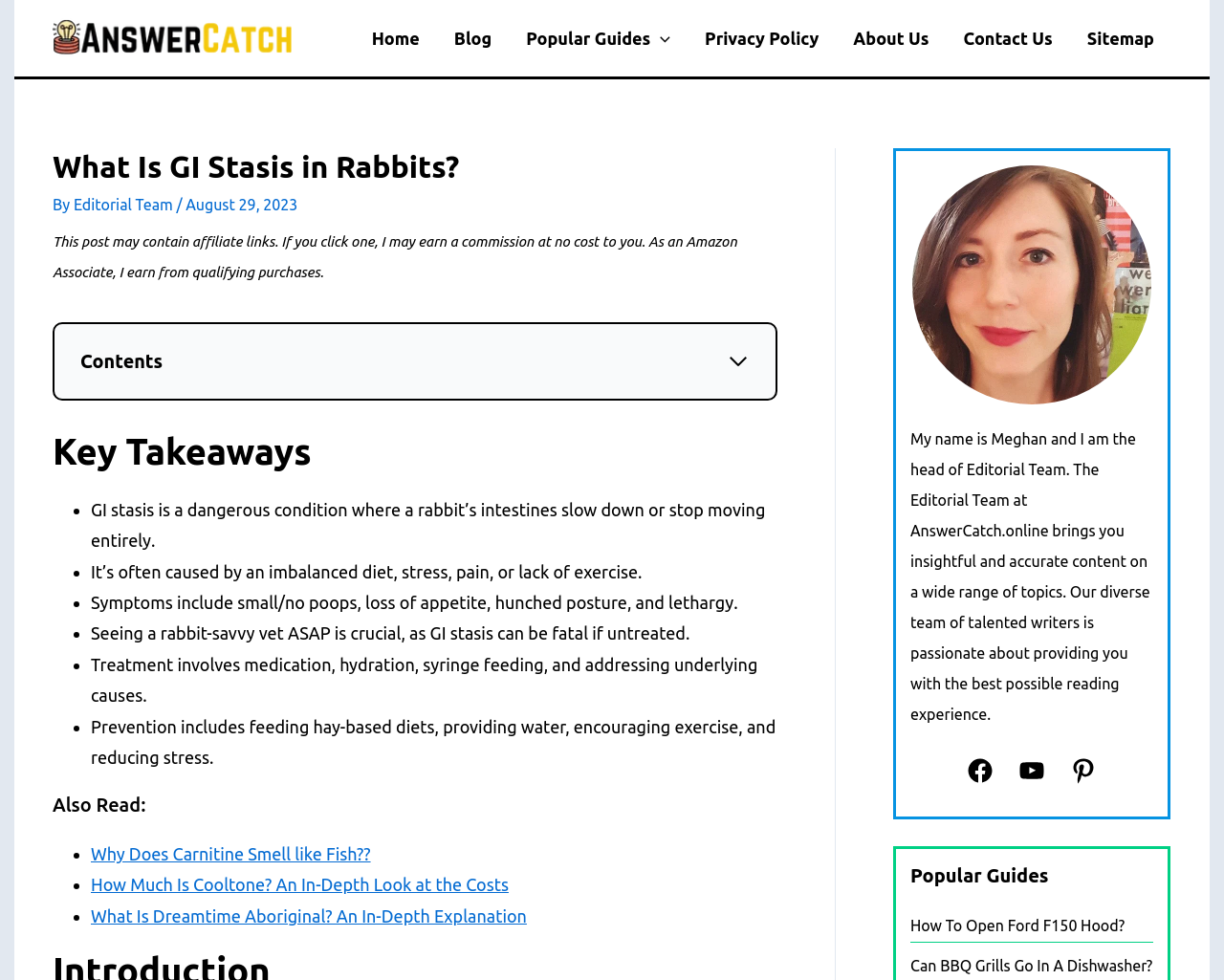Locate the headline of the webpage and generate its content.

What Is GI Stasis in Rabbits?